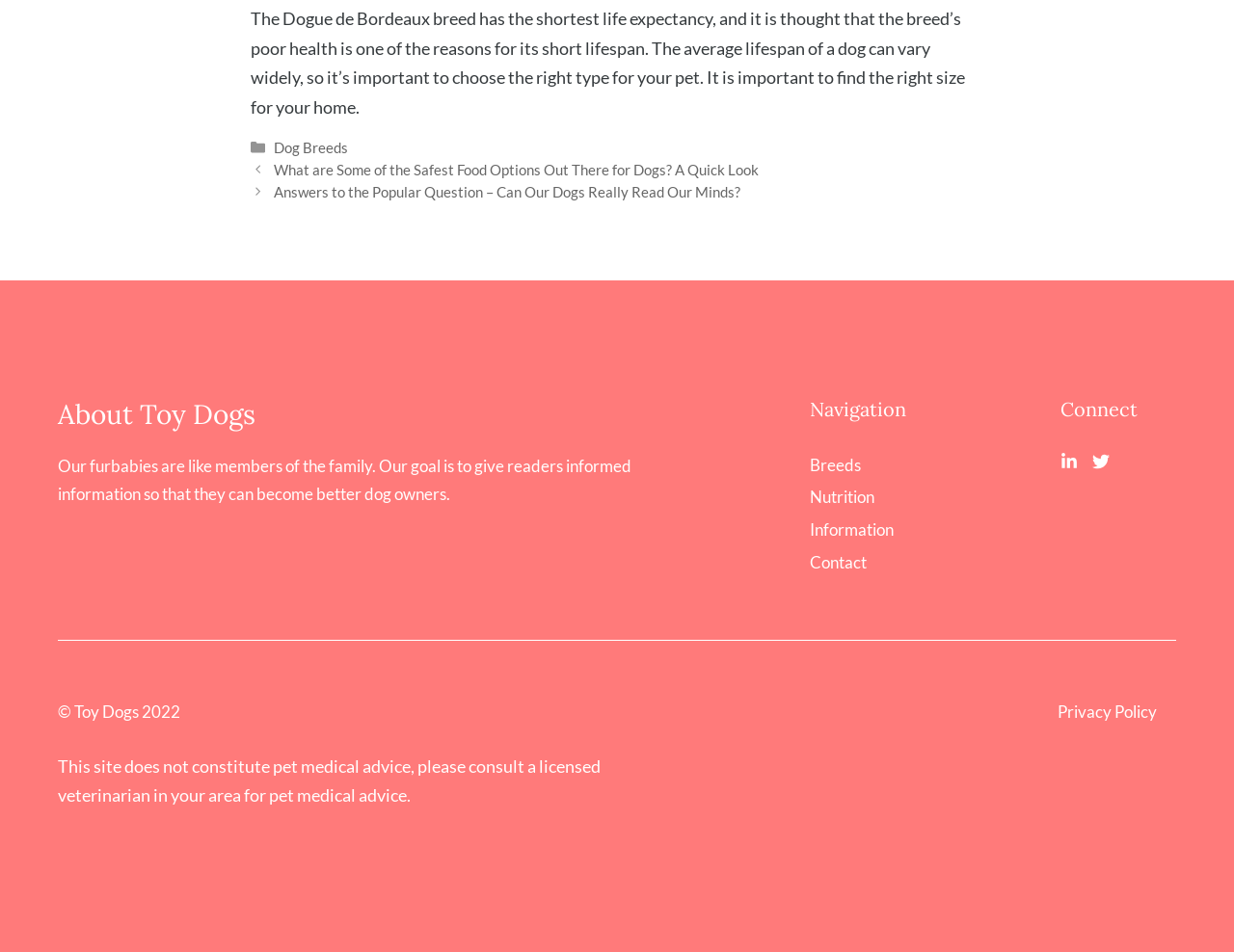Using the description: "Breeds", determine the UI element's bounding box coordinates. Ensure the coordinates are in the format of four float numbers between 0 and 1, i.e., [left, top, right, bottom].

[0.656, 0.474, 0.698, 0.504]